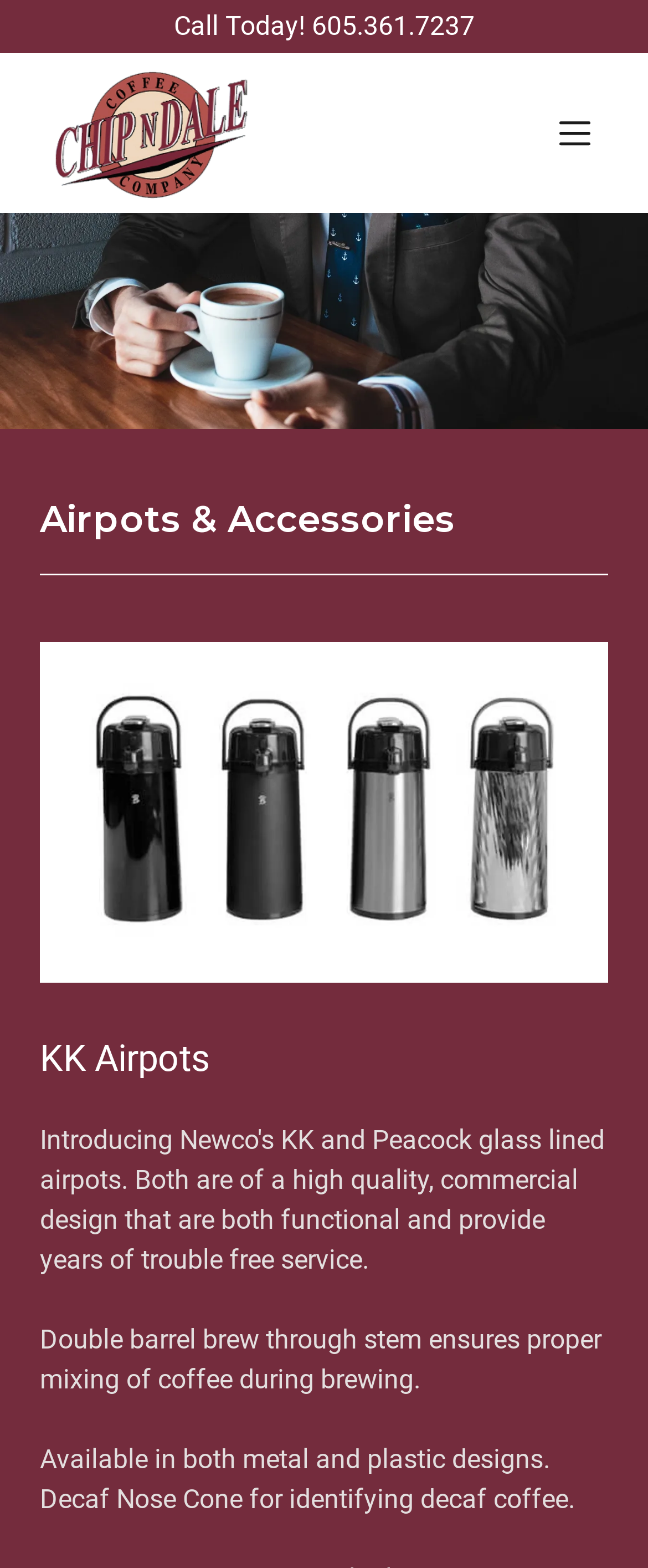What is the purpose of the Decaf Nose Cone?
From the image, respond with a single word or phrase.

Identifying decaf coffee